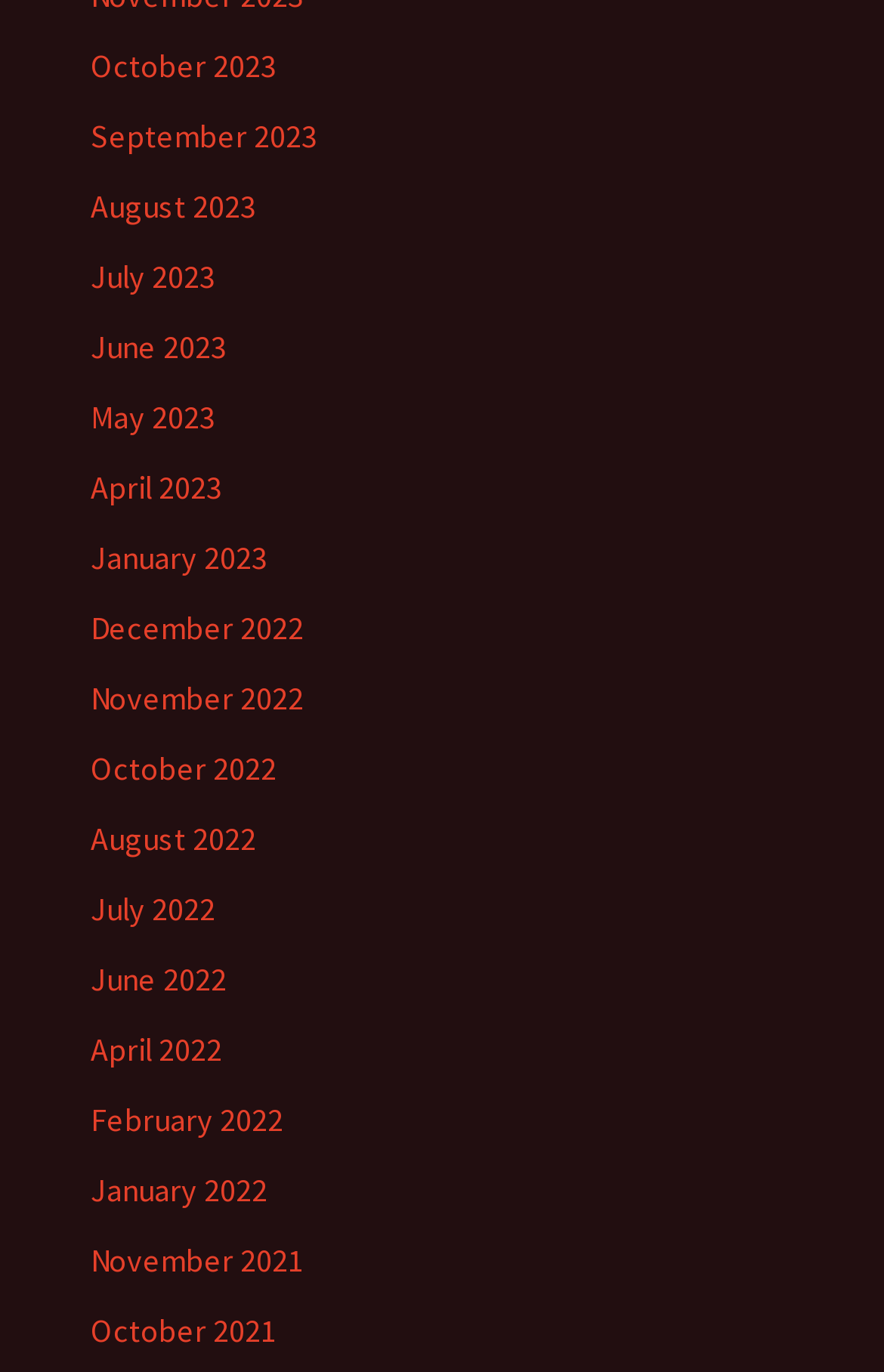Are there any months missing from the list?
Please answer the question with as much detail and depth as you can.

I noticed that not all months are listed, for example, March 2022 and September 2022 are missing, indicating that the list is not comprehensive.